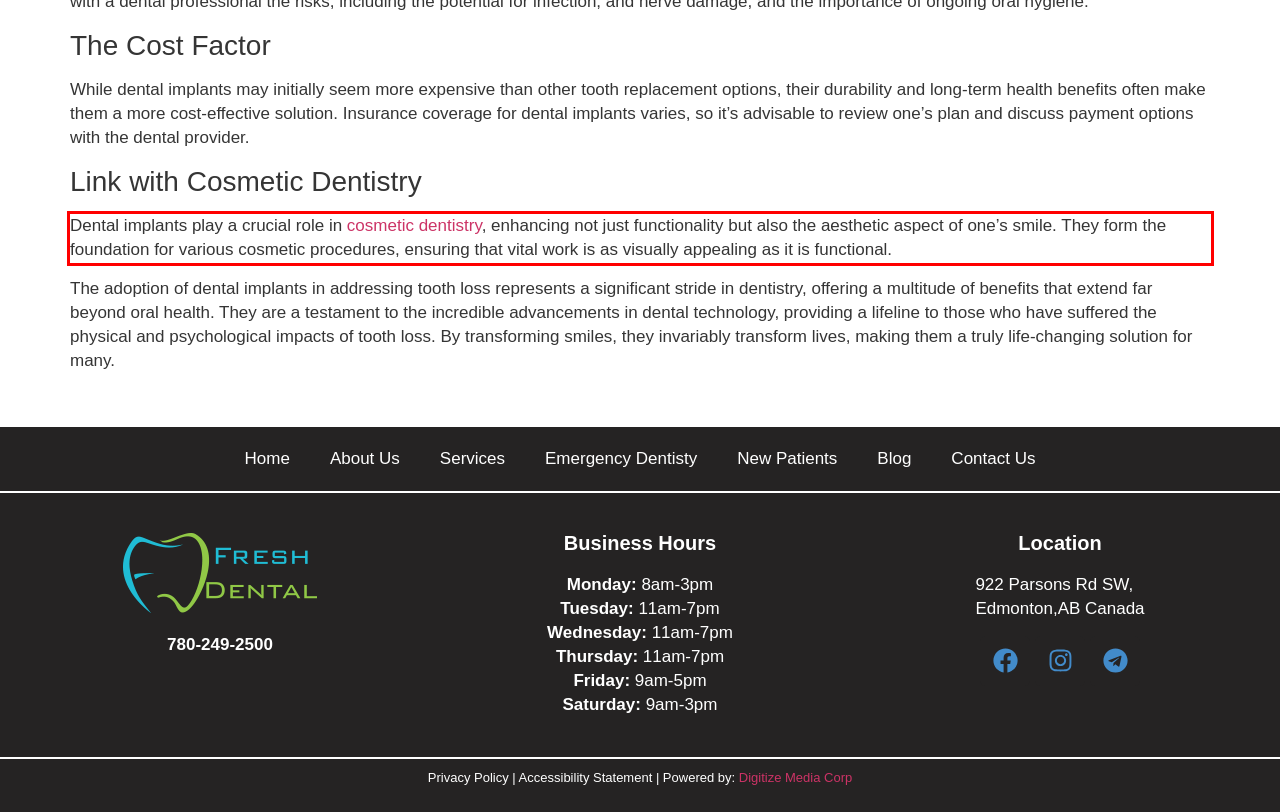View the screenshot of the webpage and identify the UI element surrounded by a red bounding box. Extract the text contained within this red bounding box.

Dental implants play a crucial role in cosmetic dentistry, enhancing not just functionality but also the aesthetic aspect of one’s smile. They form the foundation for various cosmetic procedures, ensuring that vital work is as visually appealing as it is functional.